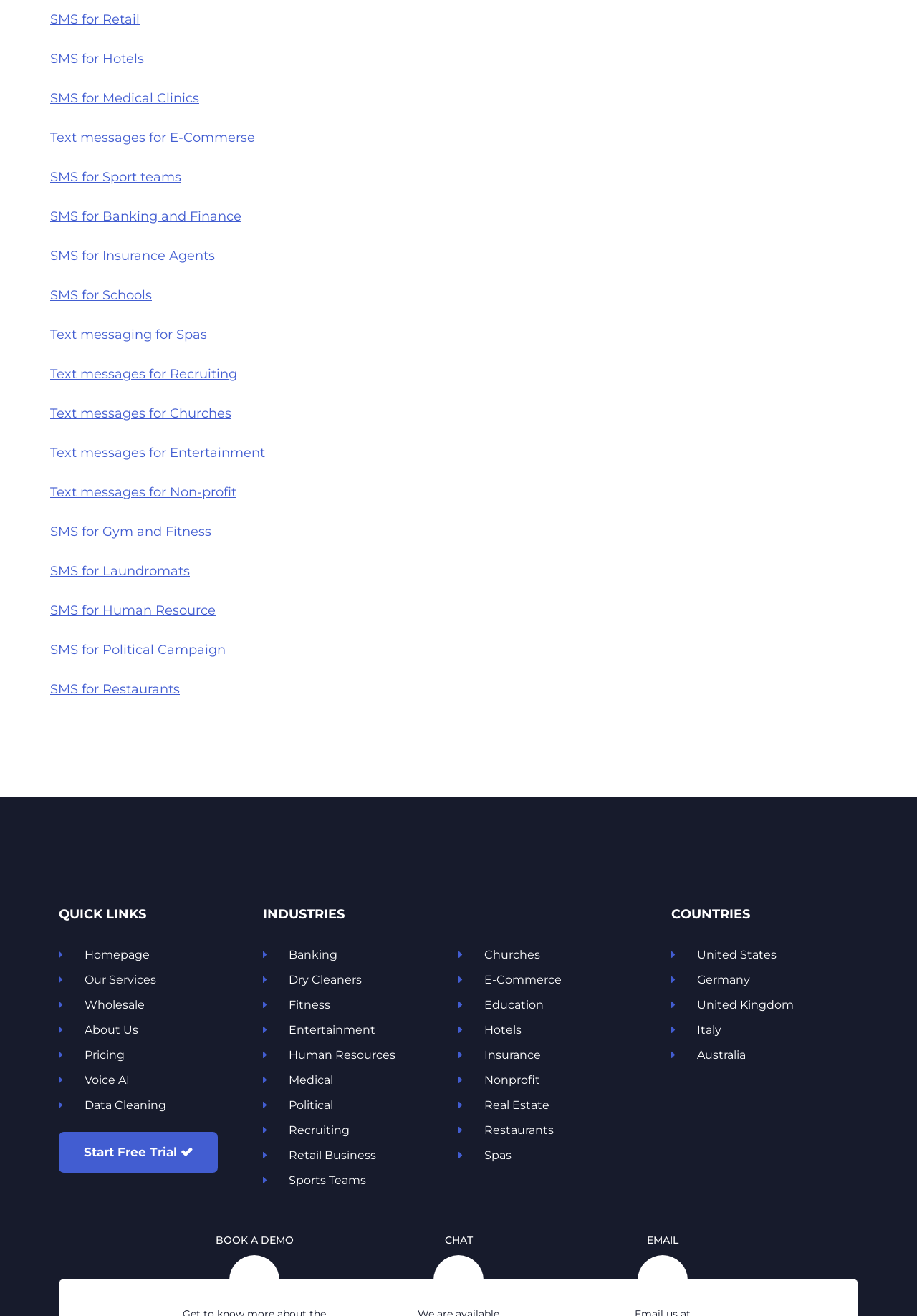Using the provided element description: "Education", determine the bounding box coordinates of the corresponding UI element in the screenshot.

[0.5, 0.754, 0.71, 0.773]